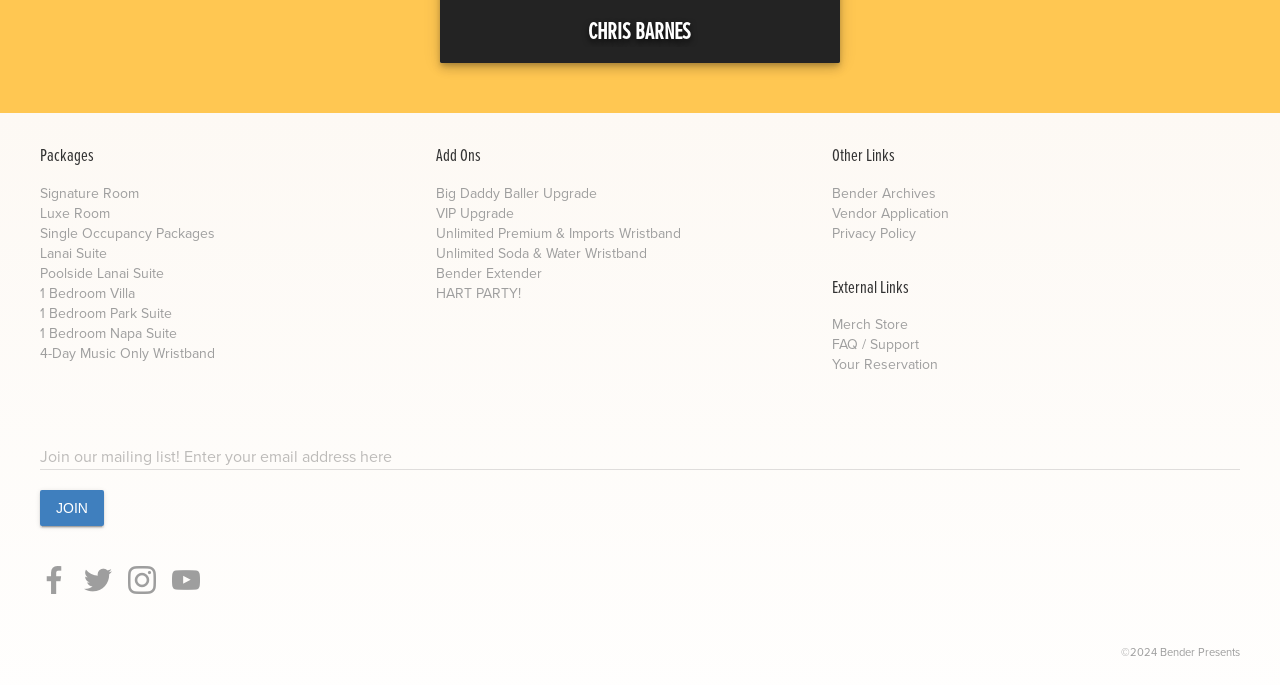Please provide a comprehensive response to the question based on the details in the image: What is the copyright year?

I found a StaticText element at the bottom of the page that says '©2024 Bender Presents', which indicates that the copyright year is 2024.